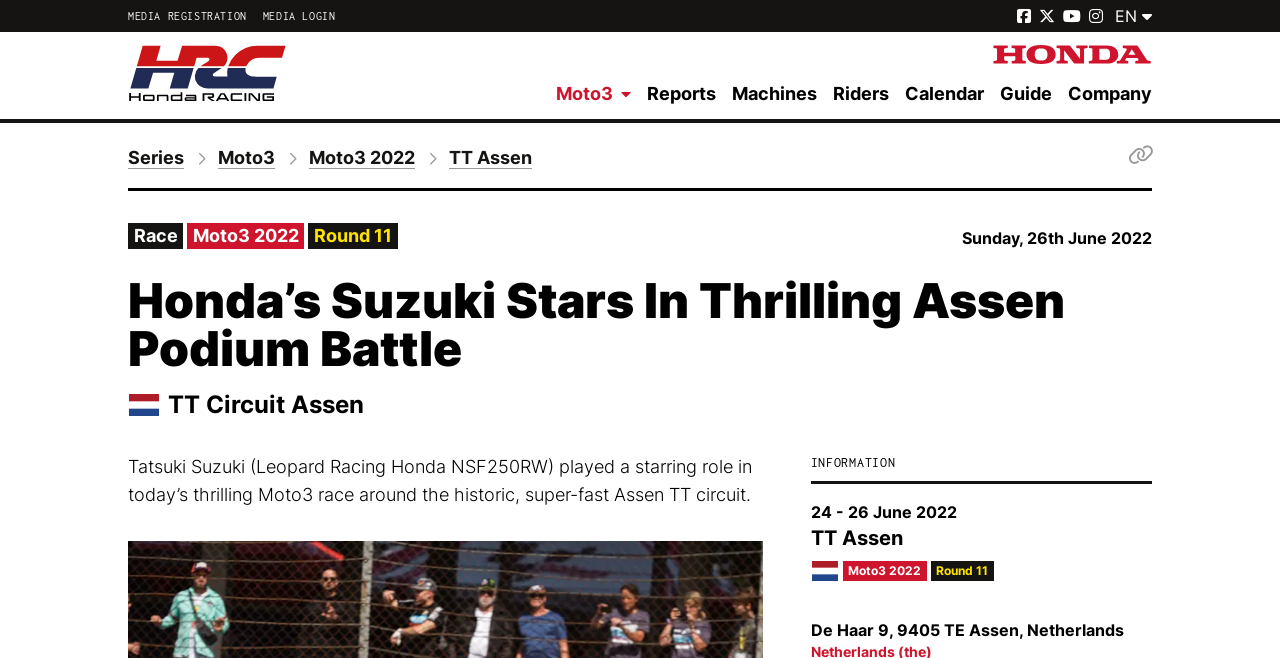Please find the bounding box coordinates for the clickable element needed to perform this instruction: "Read Moto3 2022 Round 11 information".

[0.663, 0.855, 0.72, 0.878]